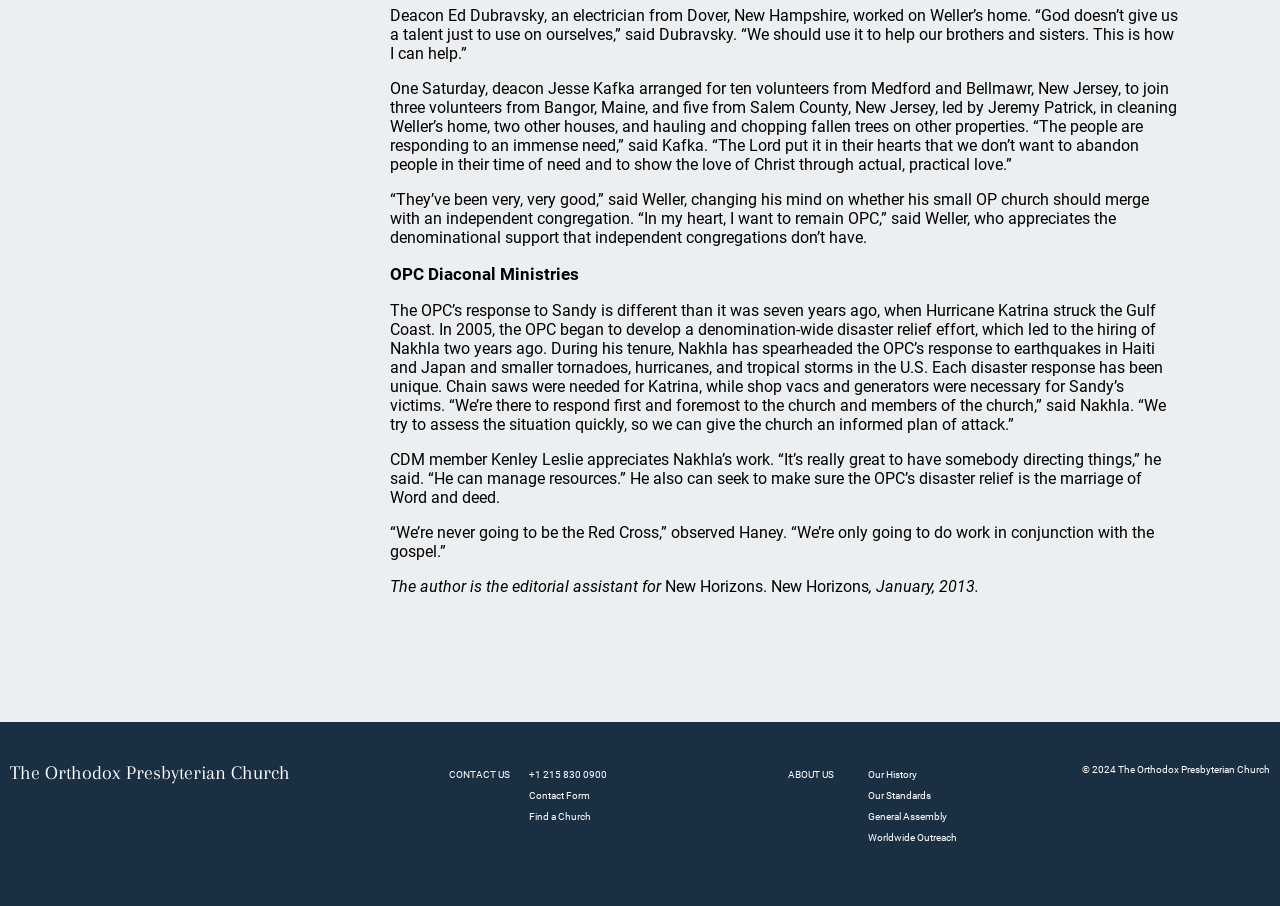Using the description "Our Standards", predict the bounding box of the relevant HTML element.

[0.678, 0.872, 0.727, 0.884]